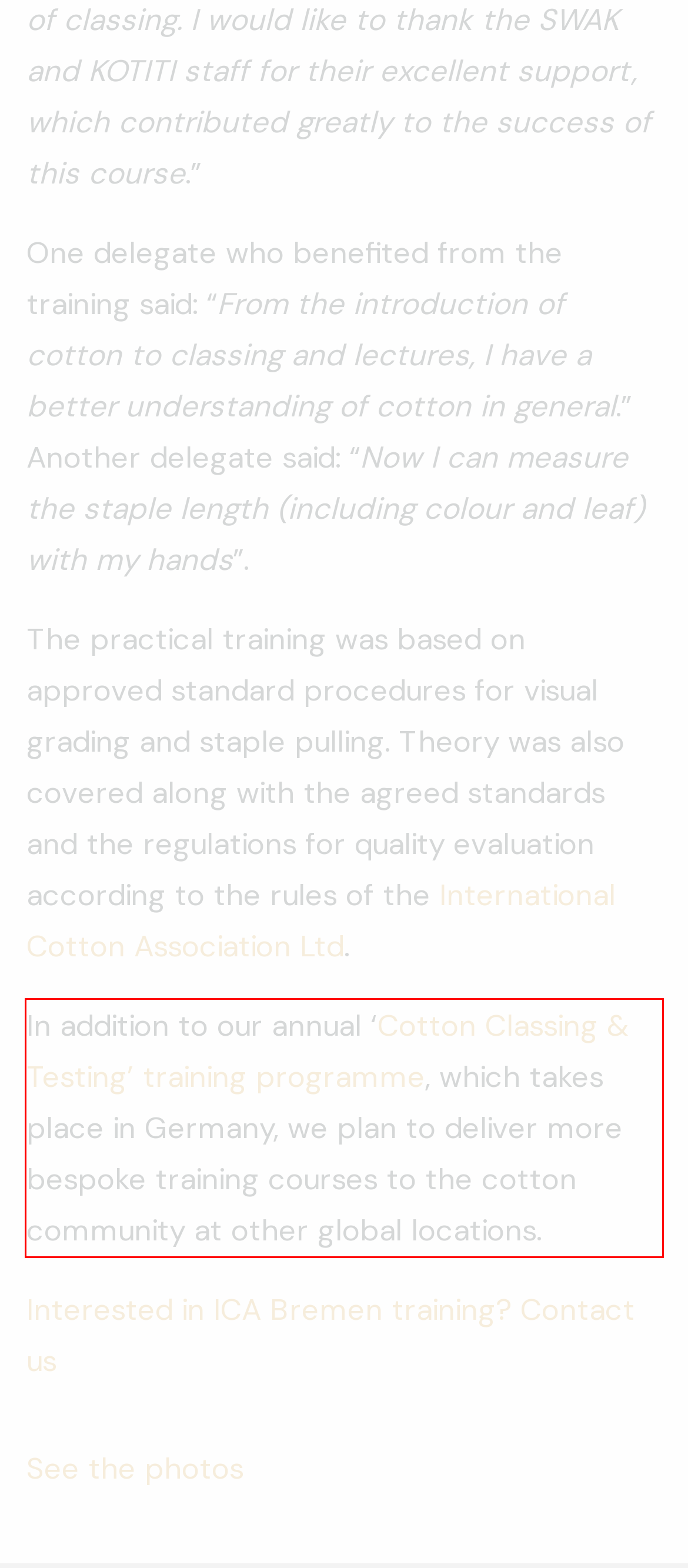Please take the screenshot of the webpage, find the red bounding box, and generate the text content that is within this red bounding box.

In addition to our annual ‘Cotton Classing & Testing’ training programme, which takes place in Germany, we plan to deliver more bespoke training courses to the cotton community at other global locations.